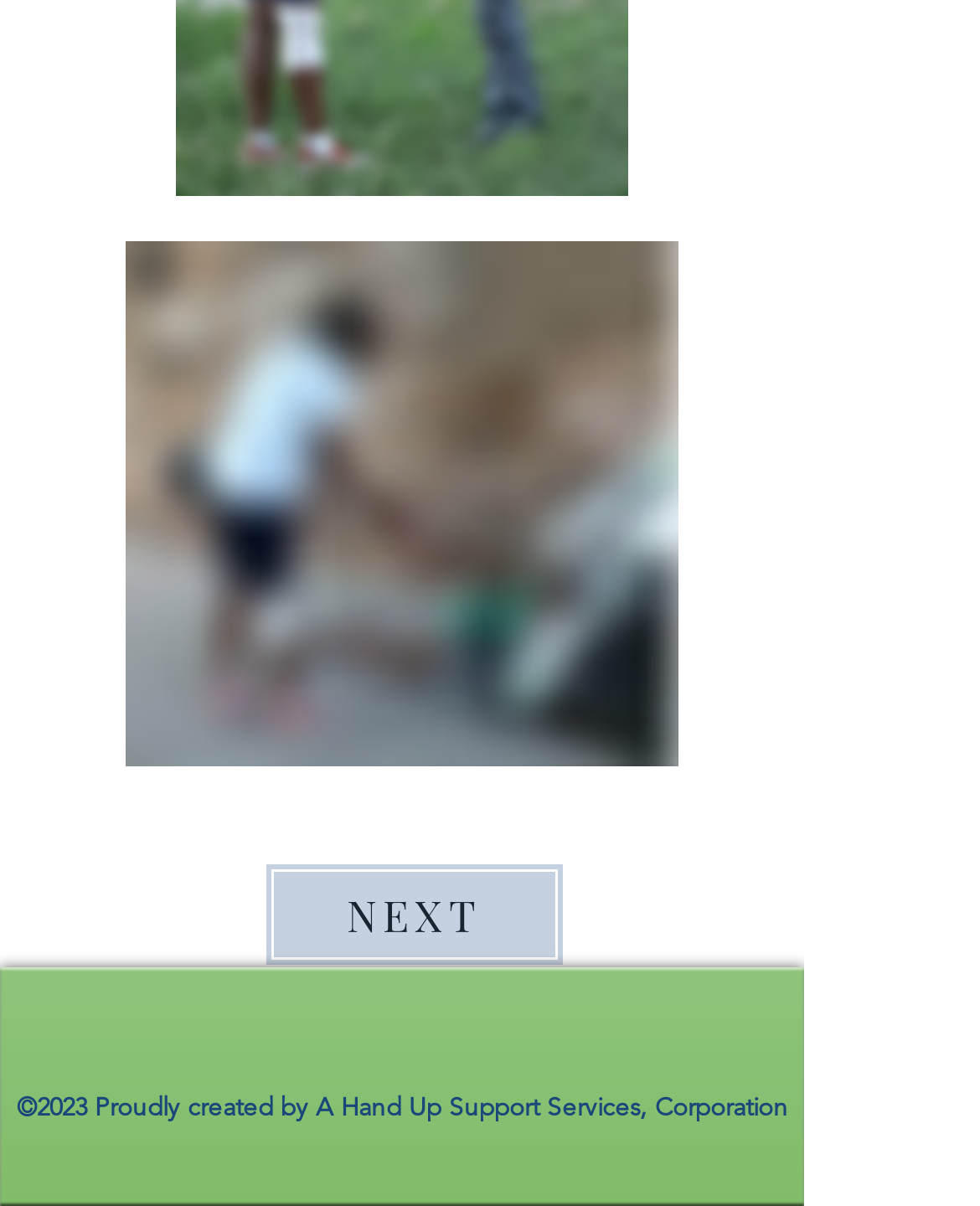What is the purpose of the contentinfo section?
Please provide a comprehensive answer based on the information in the image.

I analyzed the contentinfo section and found that it contains the copyright information and social media links, which suggests that its purpose is to provide footer information about the website.